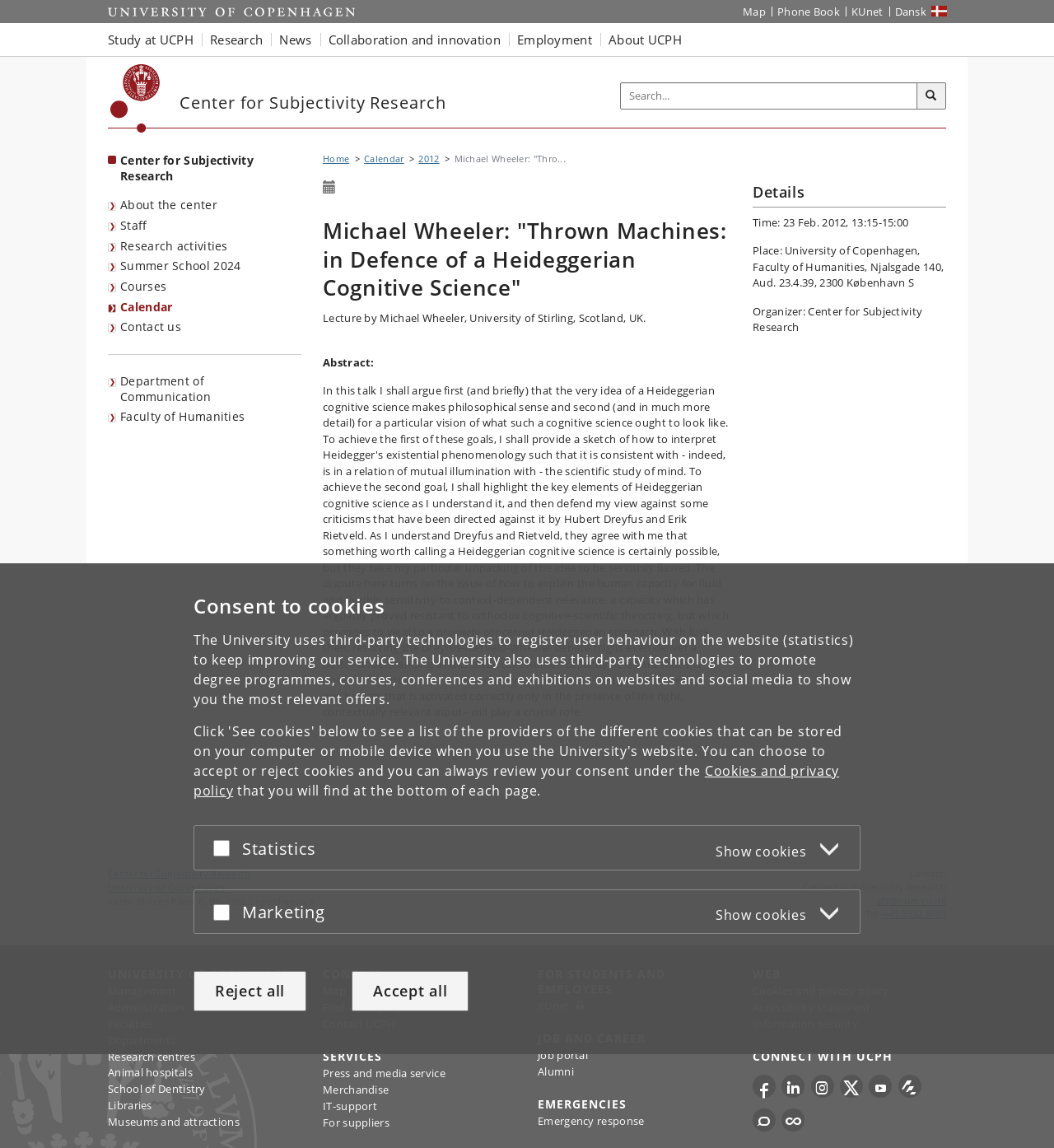Provide the bounding box coordinates for the specified HTML element described in this description: "Research activities". The coordinates should be four float numbers ranging from 0 to 1, in the format [left, top, right, bottom].

[0.102, 0.206, 0.22, 0.223]